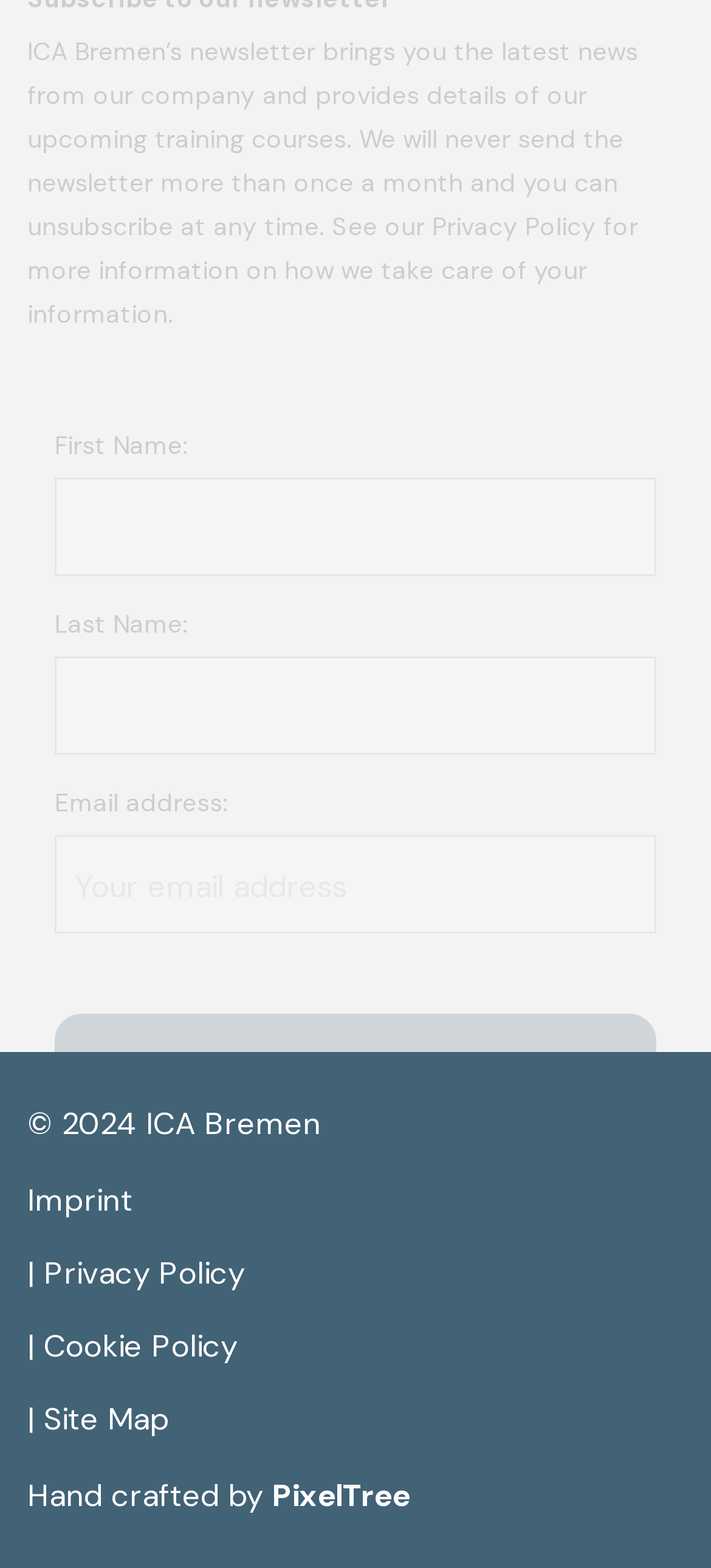What is the purpose of the newsletter?
Use the screenshot to answer the question with a single word or phrase.

Latest news and training courses